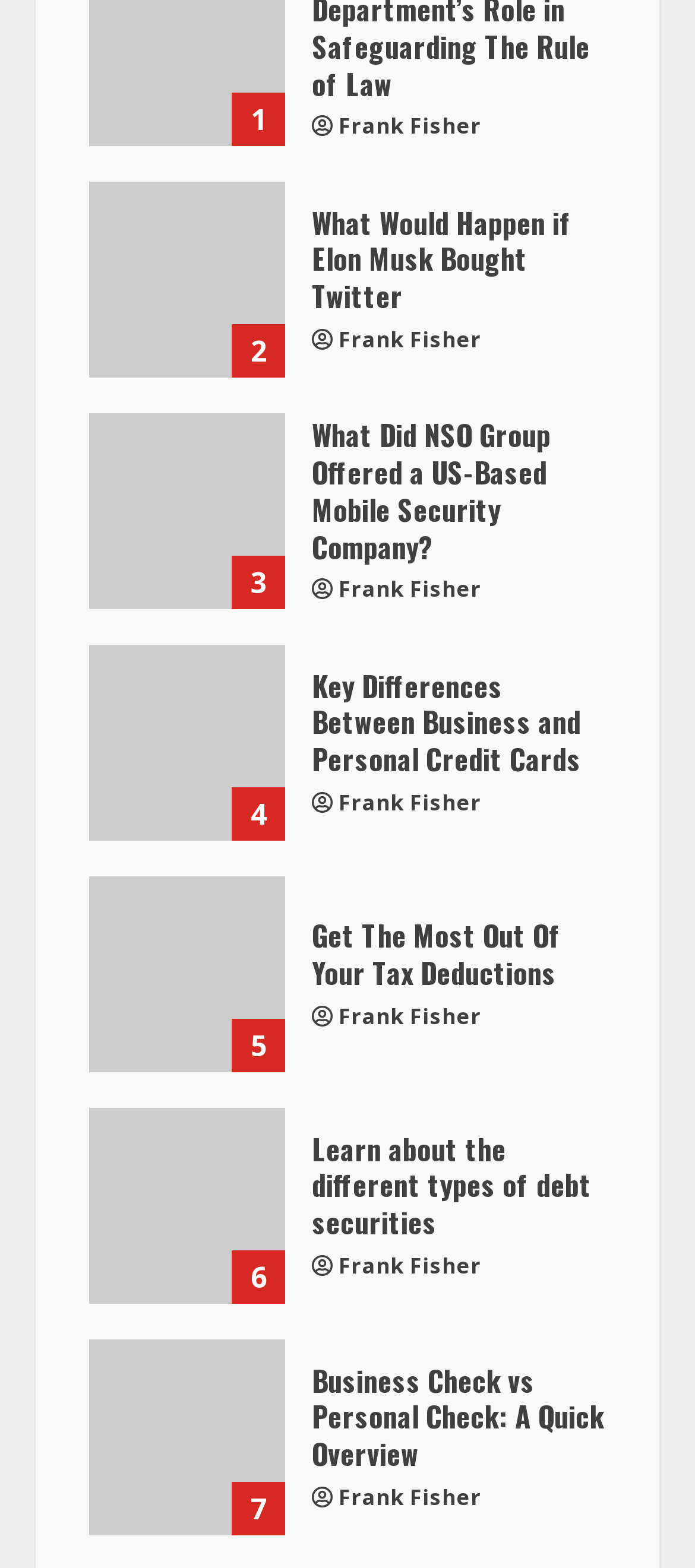Please answer the following question using a single word or phrase: 
What is the title of the first article?

What Would Happen if Elon Musk Bought Twitter